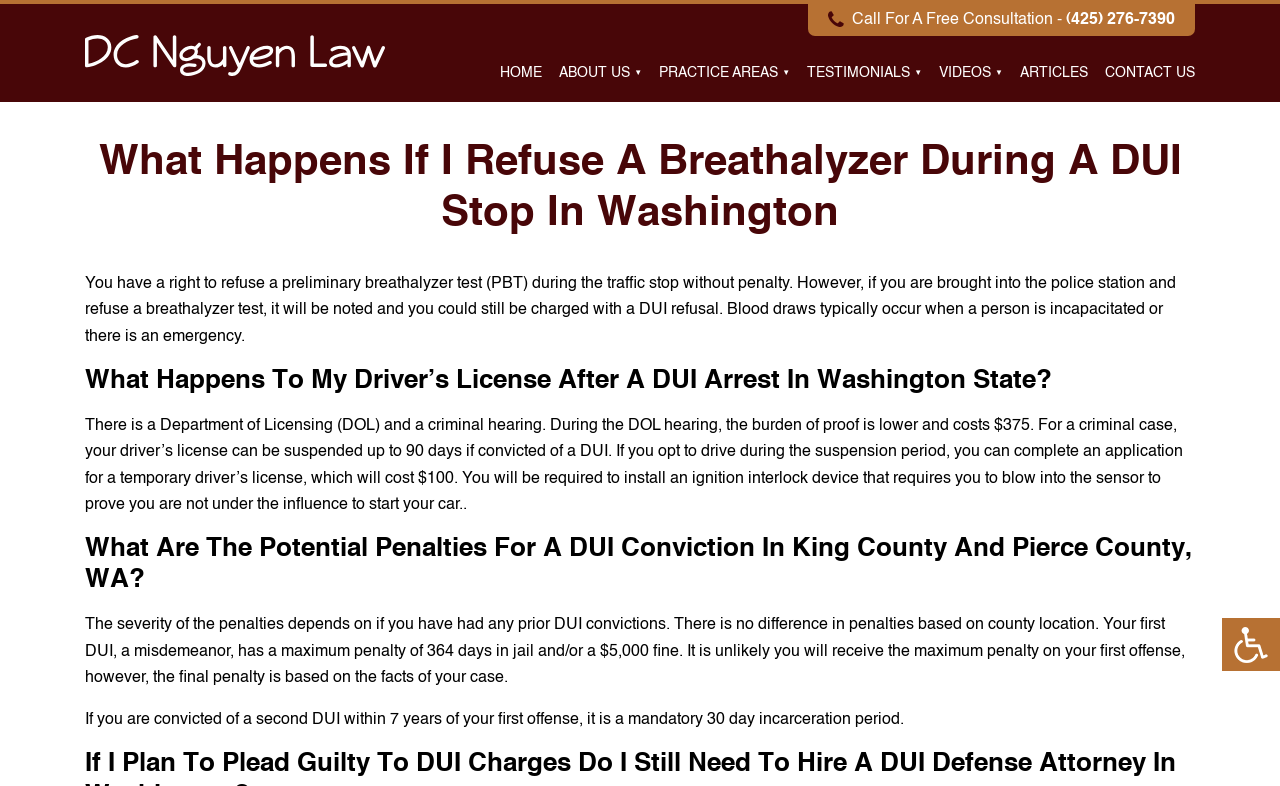Find the bounding box coordinates of the area that needs to be clicked in order to achieve the following instruction: "Call for a free consultation". The coordinates should be specified as four float numbers between 0 and 1, i.e., [left, top, right, bottom].

[0.833, 0.015, 0.918, 0.036]